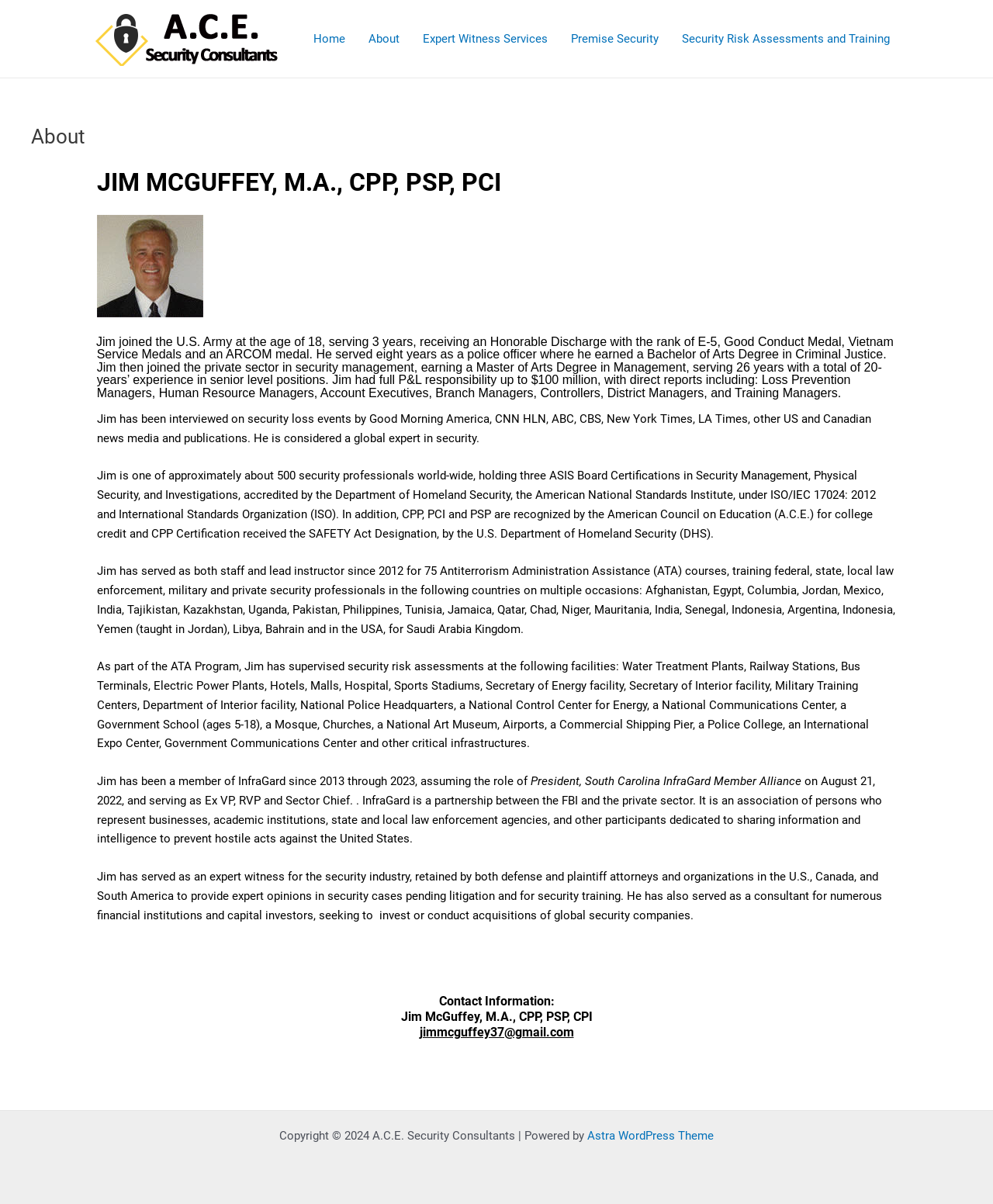Predict the bounding box coordinates for the UI element described as: "News". The coordinates should be four float numbers between 0 and 1, presented as [left, top, right, bottom].

None